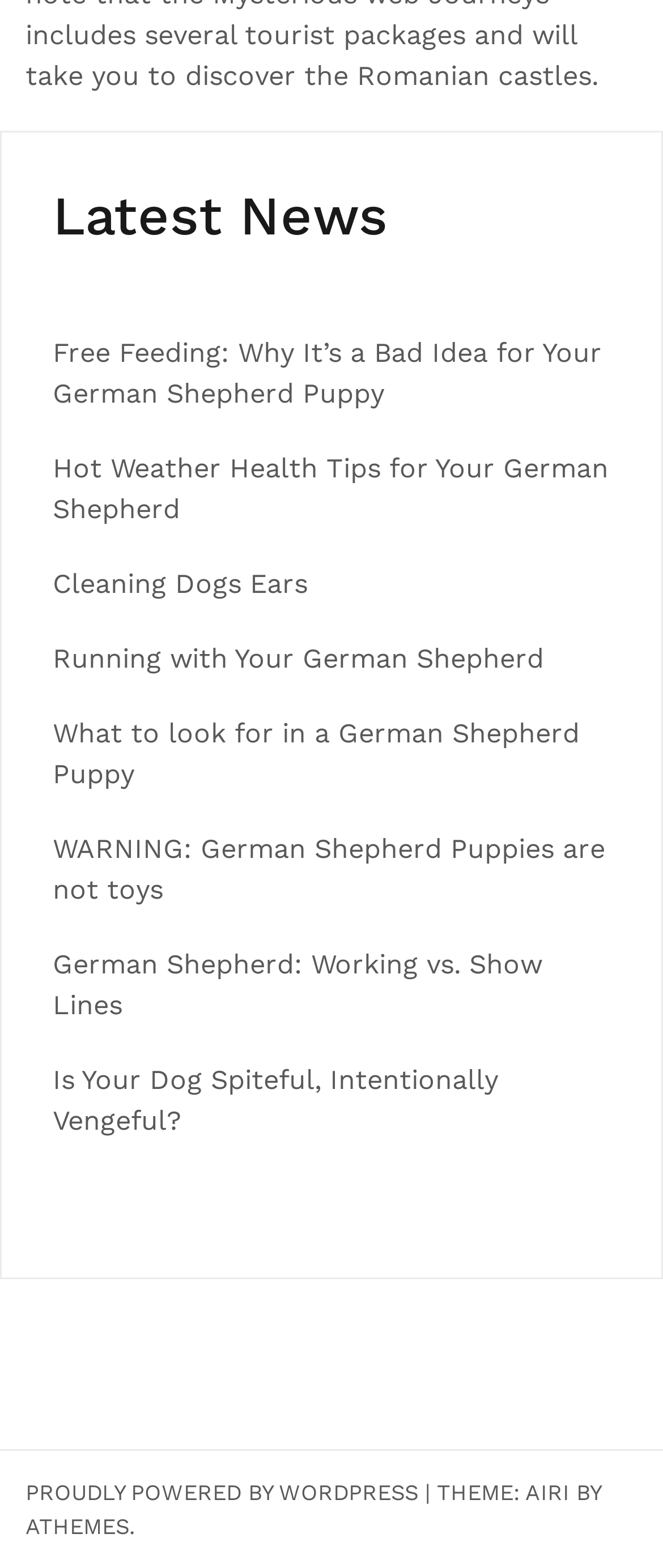Find the bounding box coordinates of the area that needs to be clicked in order to achieve the following instruction: "Visit the website powered by WordPress". The coordinates should be specified as four float numbers between 0 and 1, i.e., [left, top, right, bottom].

[0.038, 0.944, 0.631, 0.96]